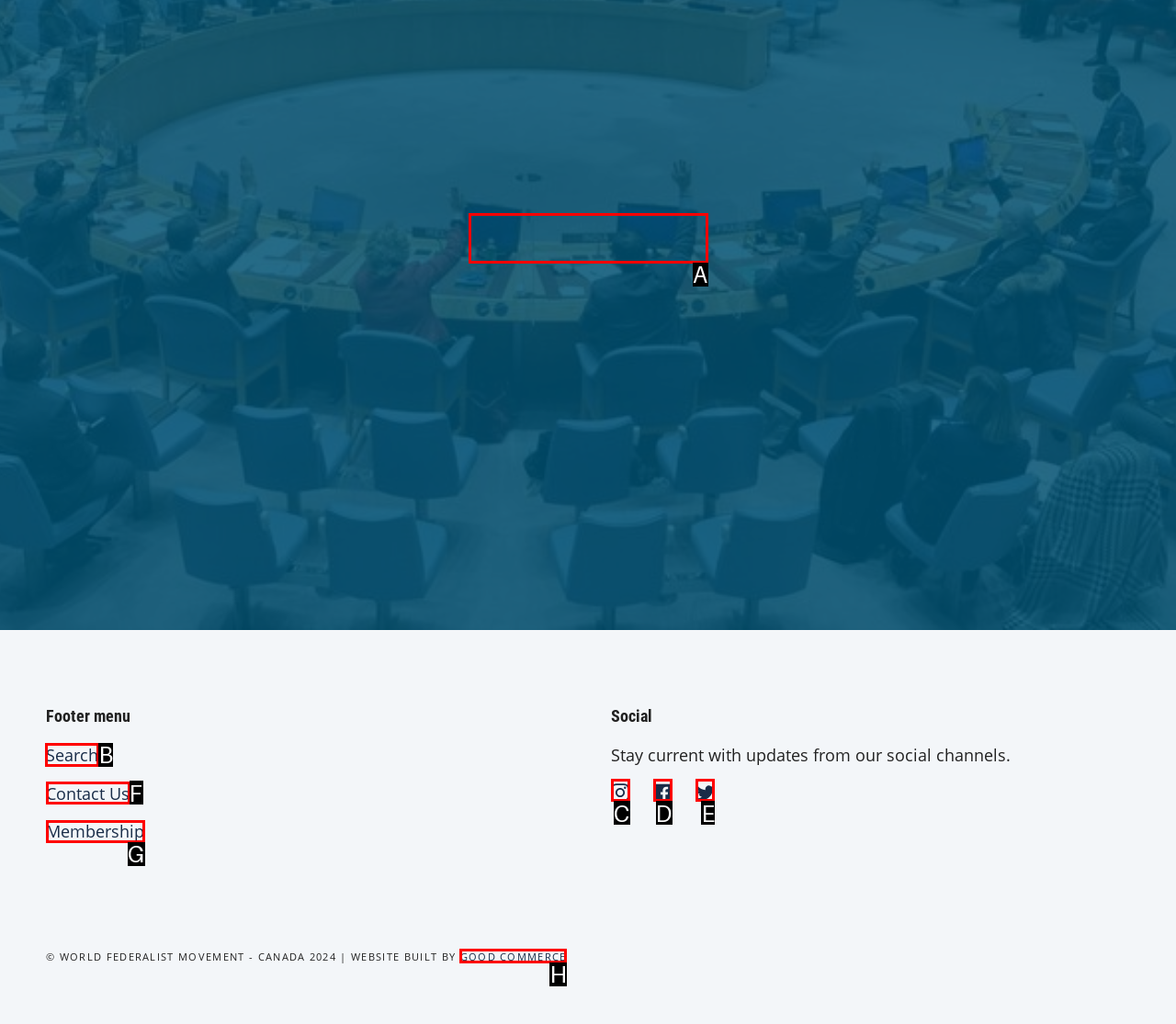Choose the HTML element that should be clicked to accomplish the task: Search the website. Answer with the letter of the chosen option.

B